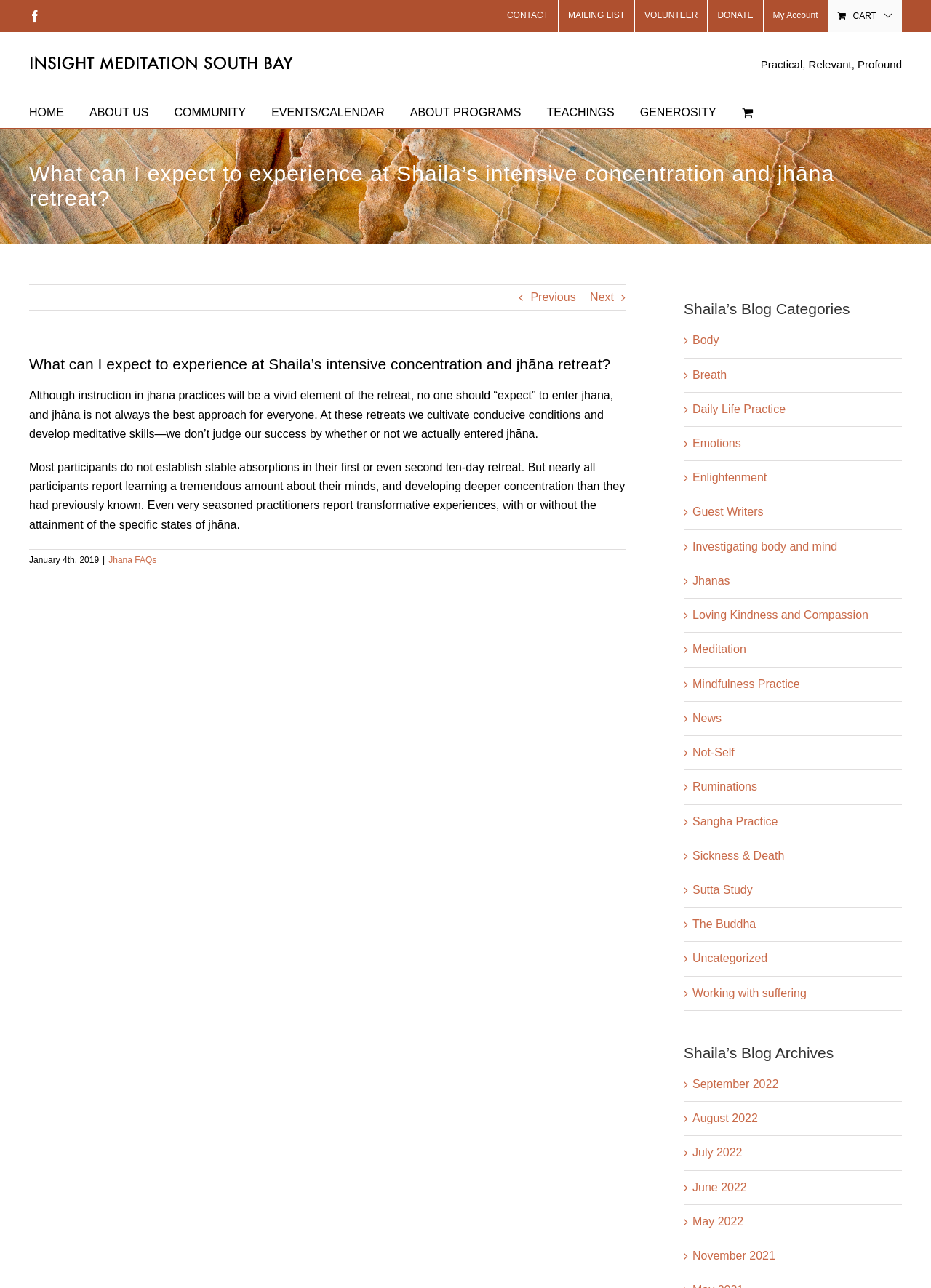What is the topic of the blog categories?
Ensure your answer is thorough and detailed.

I found the answer by looking at the links under the 'Shaila’s Blog Categories' heading, which include topics such as 'Body', 'Breath', 'Daily Life Practice', 'Emotions', and 'Jhanas'. These topics are all related to meditation and Buddhism, suggesting that the blog categories are focused on these areas.